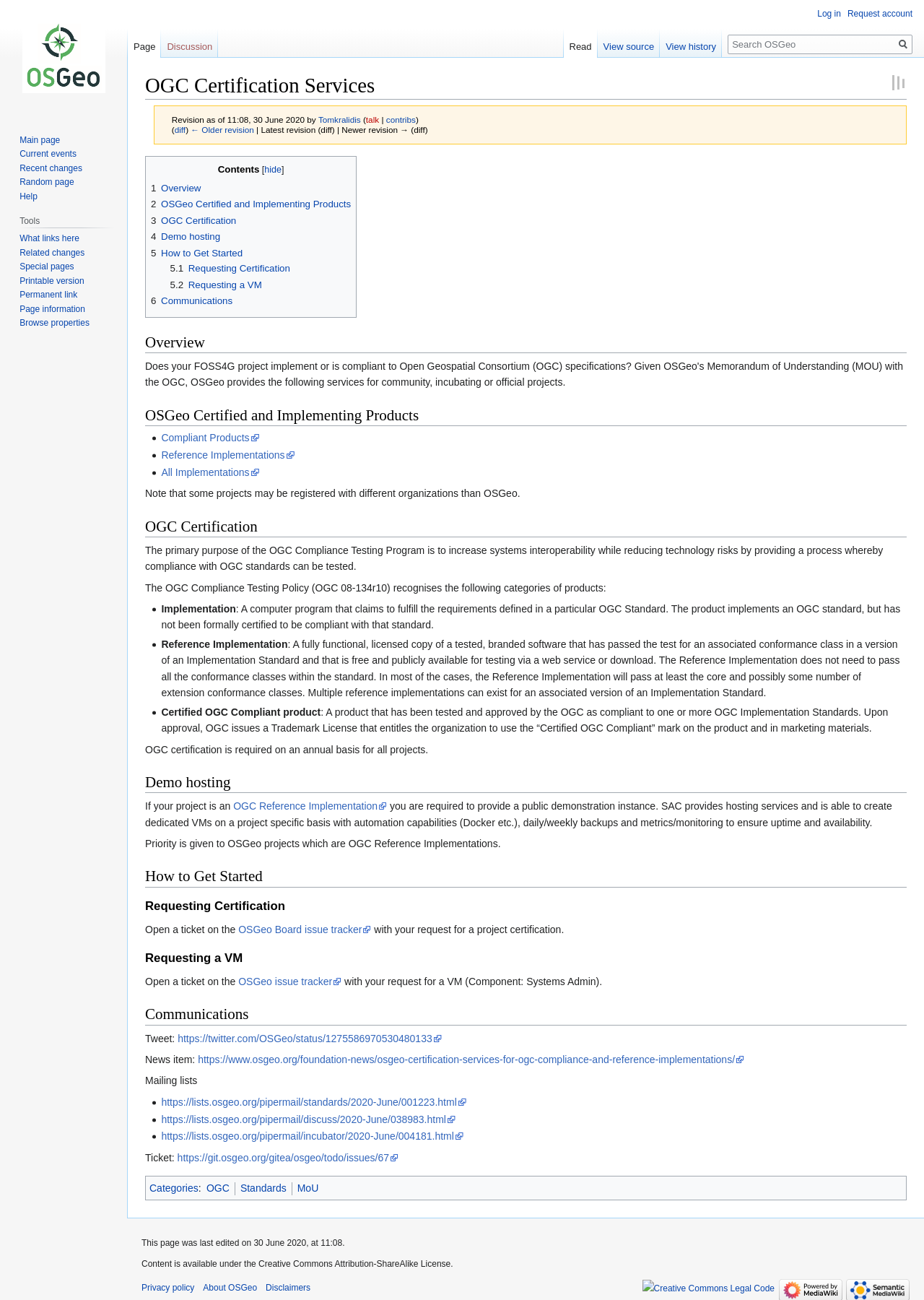Determine the bounding box coordinates for the area that needs to be clicked to fulfill this task: "Learn about OGC Certification". The coordinates must be given as four float numbers between 0 and 1, i.e., [left, top, right, bottom].

[0.157, 0.398, 0.981, 0.413]